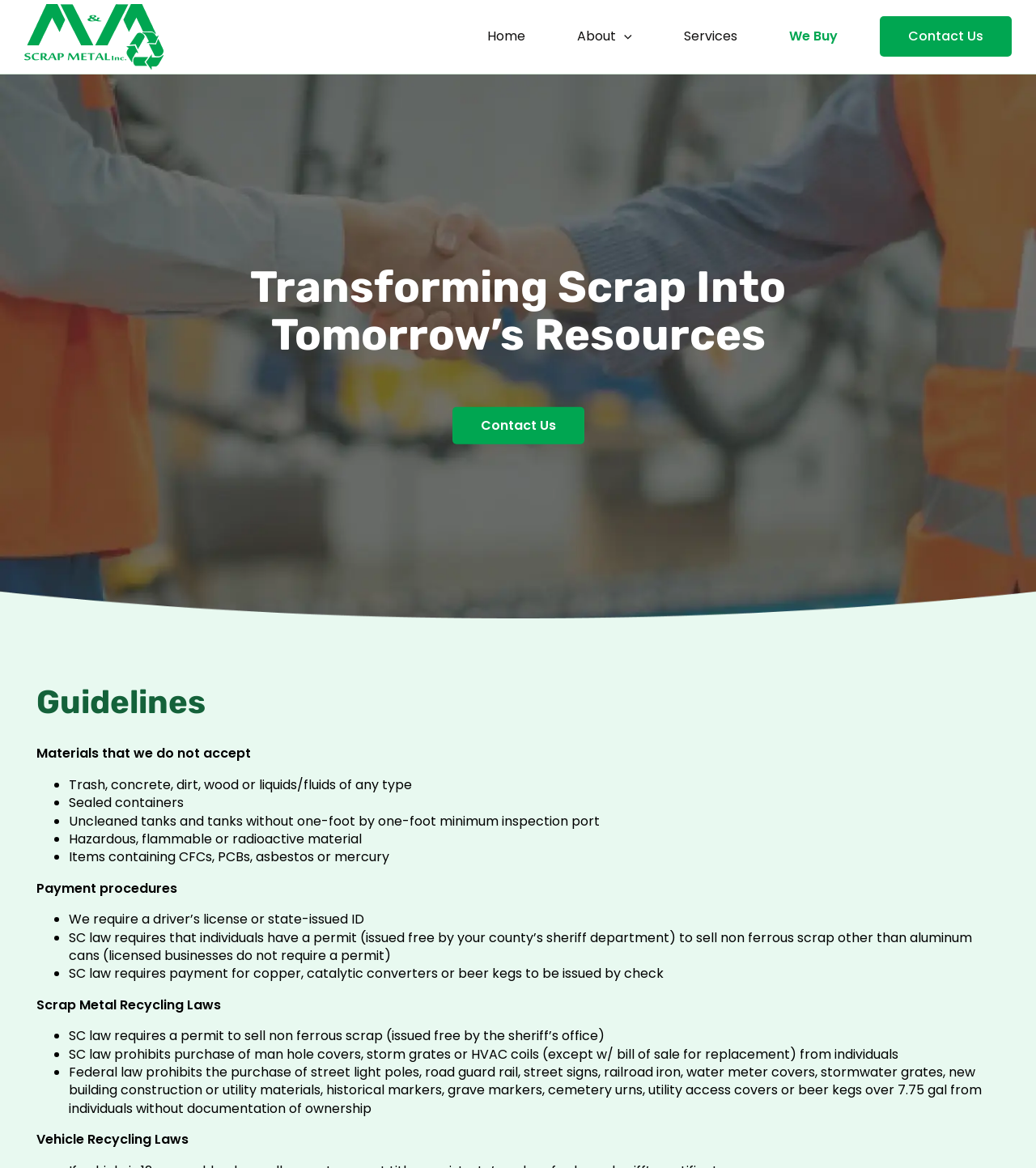Describe every aspect of the webpage in a detailed manner.

The webpage is about M&M Scrap Metal Inc., a company that buys and recycles scrap metal. At the top left corner, there is a logo of the company, accompanied by a link to the company's homepage. Next to the logo, there is a navigation menu with links to different sections of the website, including "Home", "About", "Services", and "We Buy".

On the right side of the page, there is a call-to-action link to "Contact Us", which is accompanied by a large background image that takes up most of the page. Above the contact link, there is a heading that reads "Transforming Scrap Into Tomorrow's Resources".

Below the heading, there is a section titled "Guidelines" that outlines the materials that the company does not accept, including trash, concrete, dirt, wood, and liquids. This section is presented in a list format with bullet points.

Further down the page, there are sections on payment procedures, scrap metal recycling laws, and vehicle recycling laws. These sections provide detailed information on the company's policies and procedures, as well as relevant laws and regulations in the industry.

Throughout the page, there are several links and buttons that allow users to navigate to different sections of the website or to contact the company. The overall layout of the page is clean and organized, with clear headings and concise text that makes it easy to read and understand.